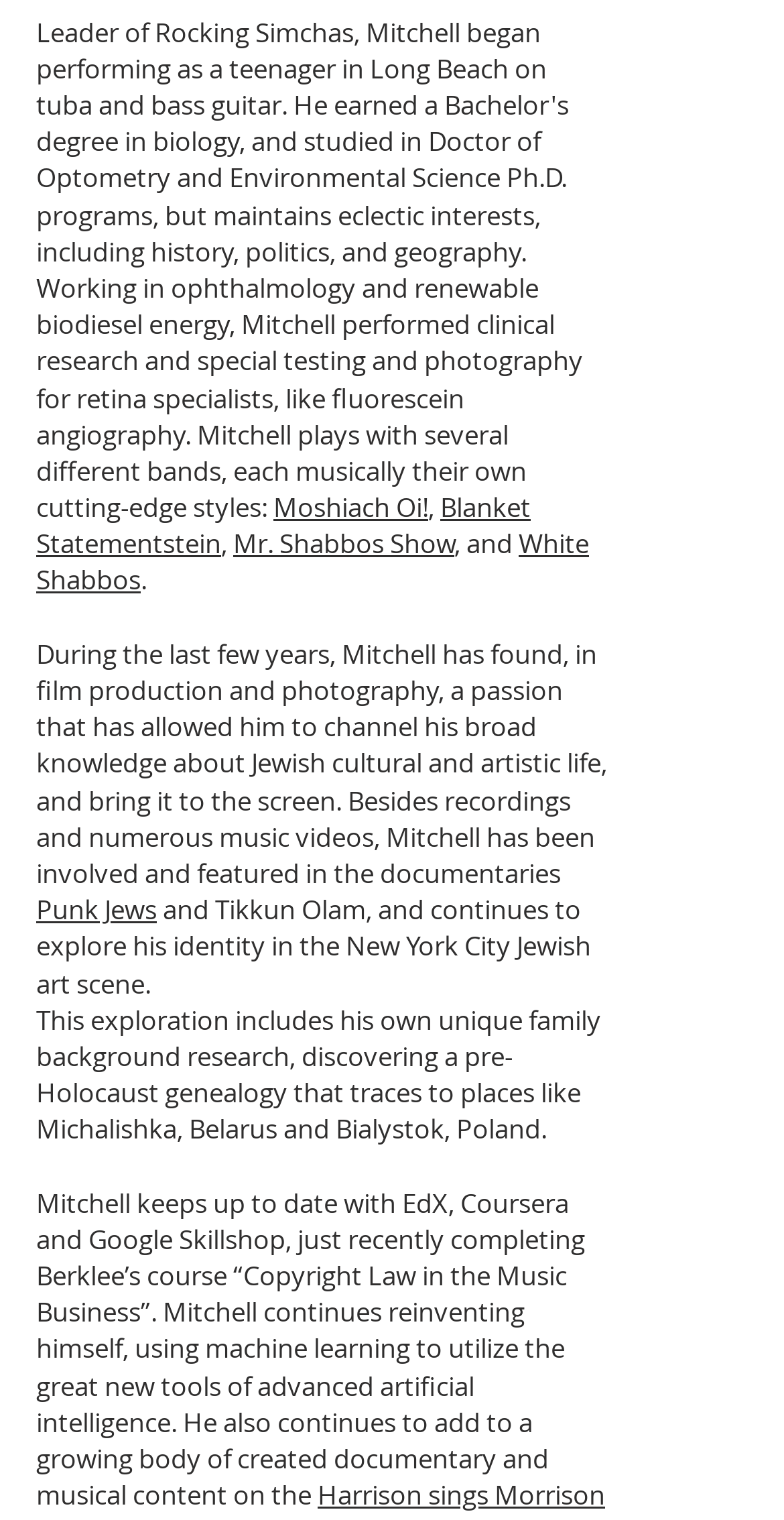Please provide the bounding box coordinates for the UI element as described: "Blanket Statementstein". The coordinates must be four floats between 0 and 1, represented as [left, top, right, bottom].

[0.046, 0.322, 0.677, 0.37]